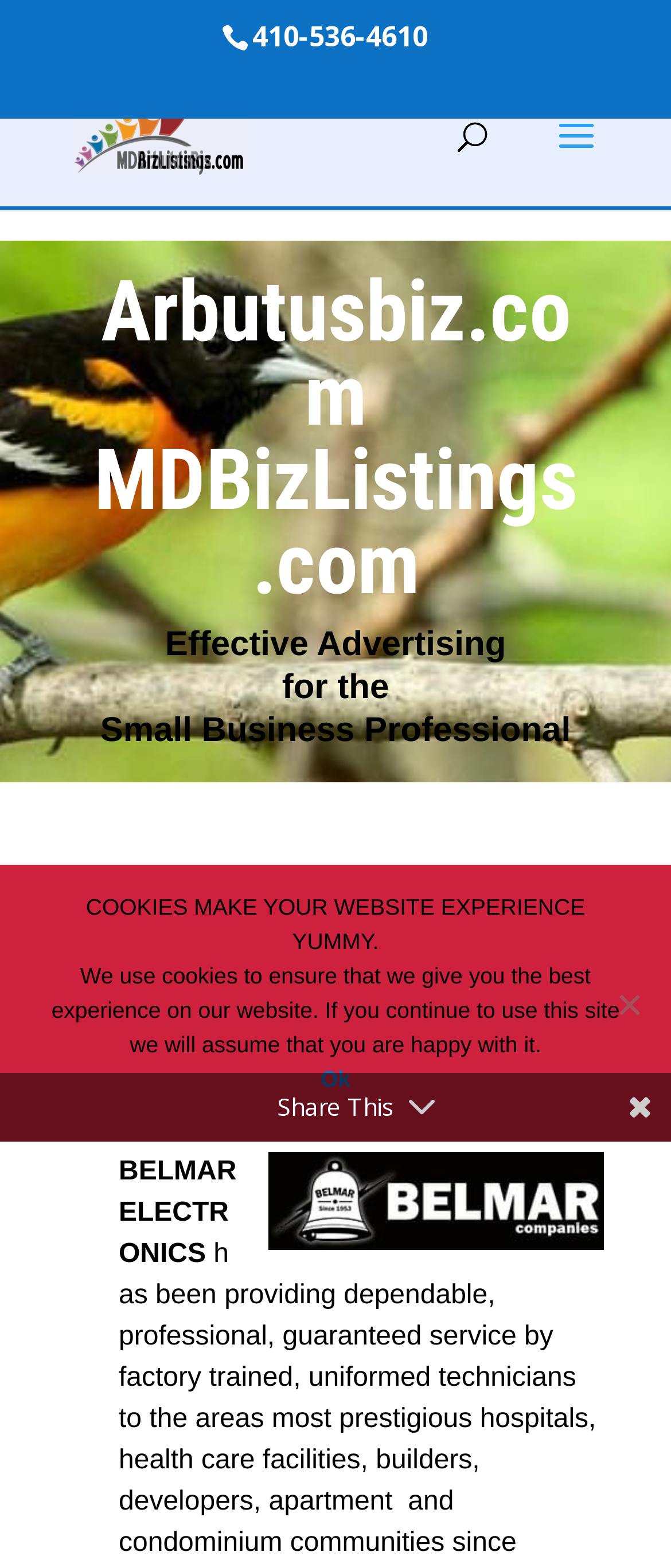Bounding box coordinates must be specified in the format (top-left x, top-left y, bottom-right x, bottom-right y). All values should be floating point numbers between 0 and 1. What are the bounding box coordinates of the UI element described as: Belmar Electronics / Security

[0.1, 0.694, 0.668, 0.713]